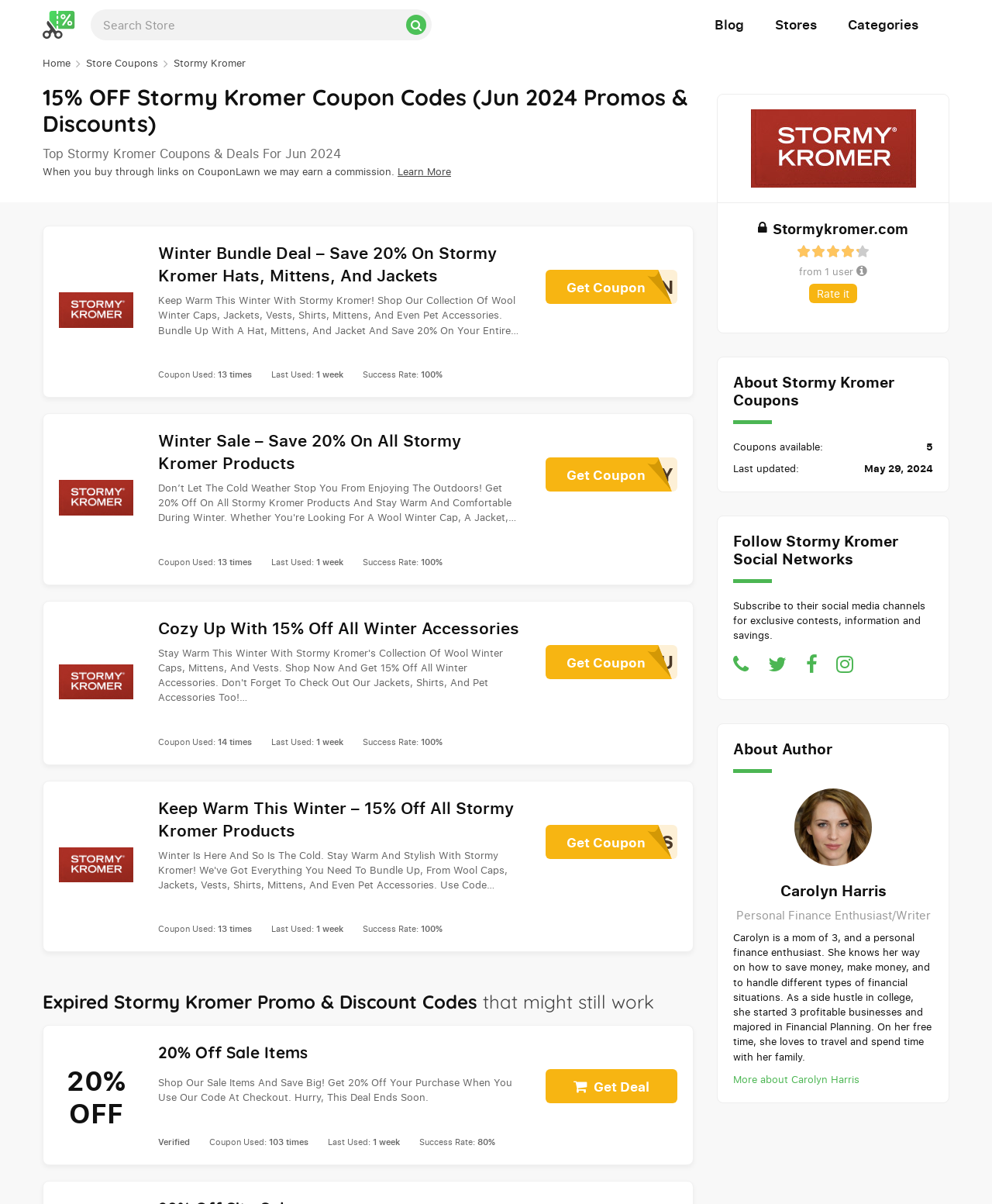Use a single word or phrase to answer the question:
How many times was the 'NCIWTN' coupon used?

13 times